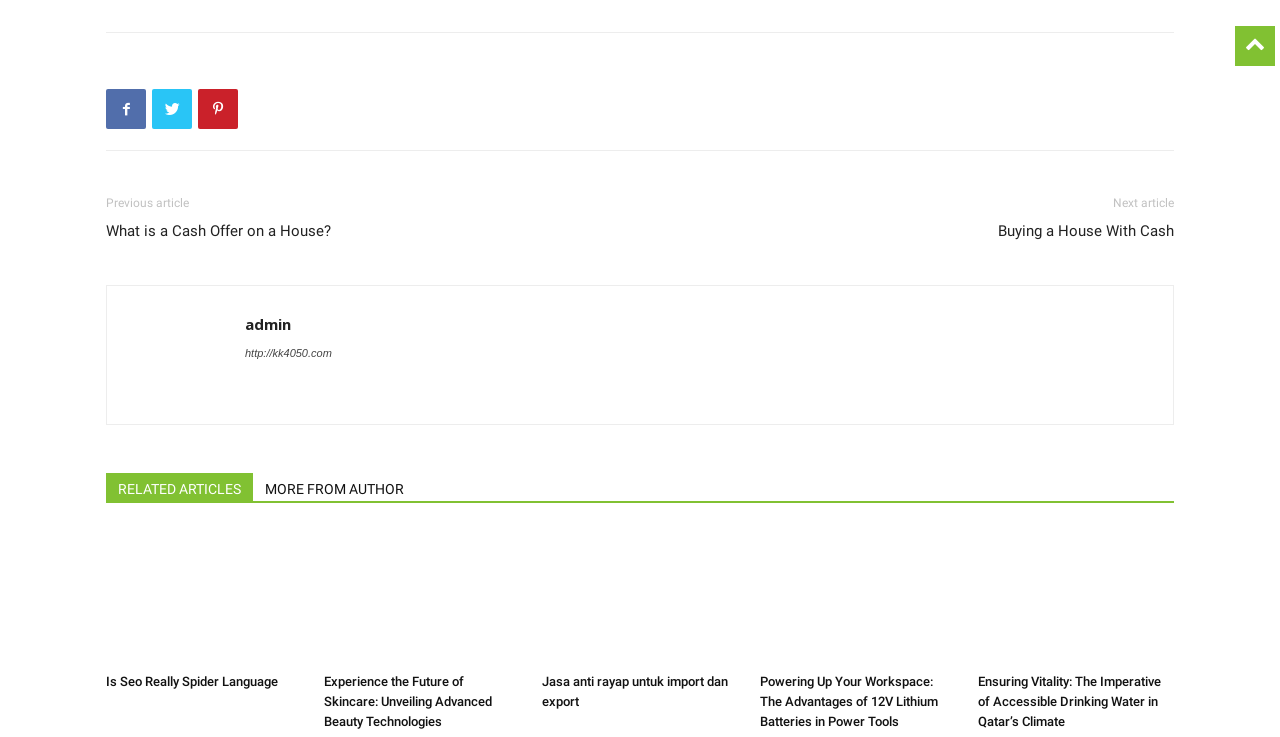Please provide a brief answer to the following inquiry using a single word or phrase:
What is the next article about?

Buying a House With Cash